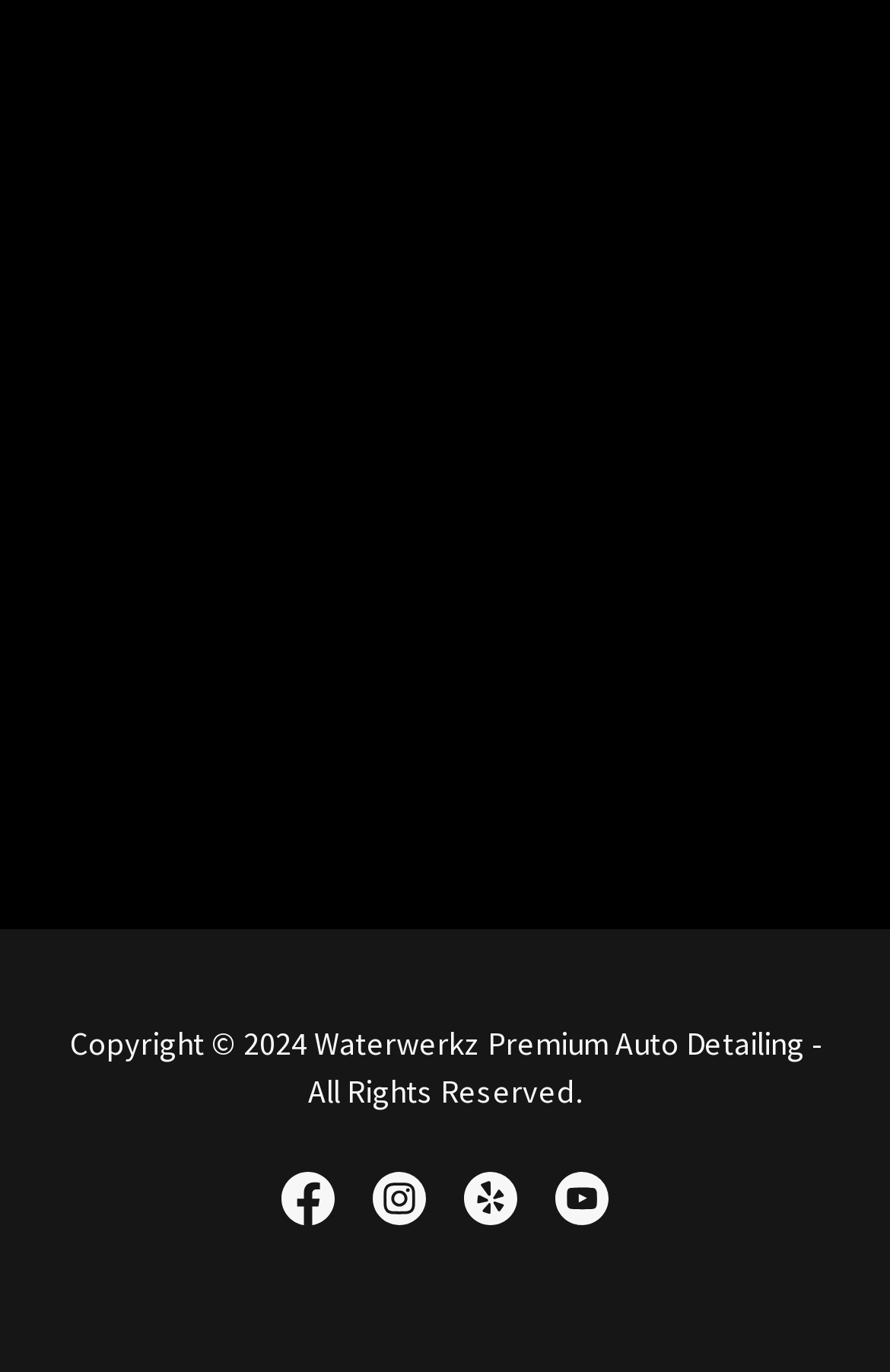How many social media links are there? Using the information from the screenshot, answer with a single word or phrase.

4